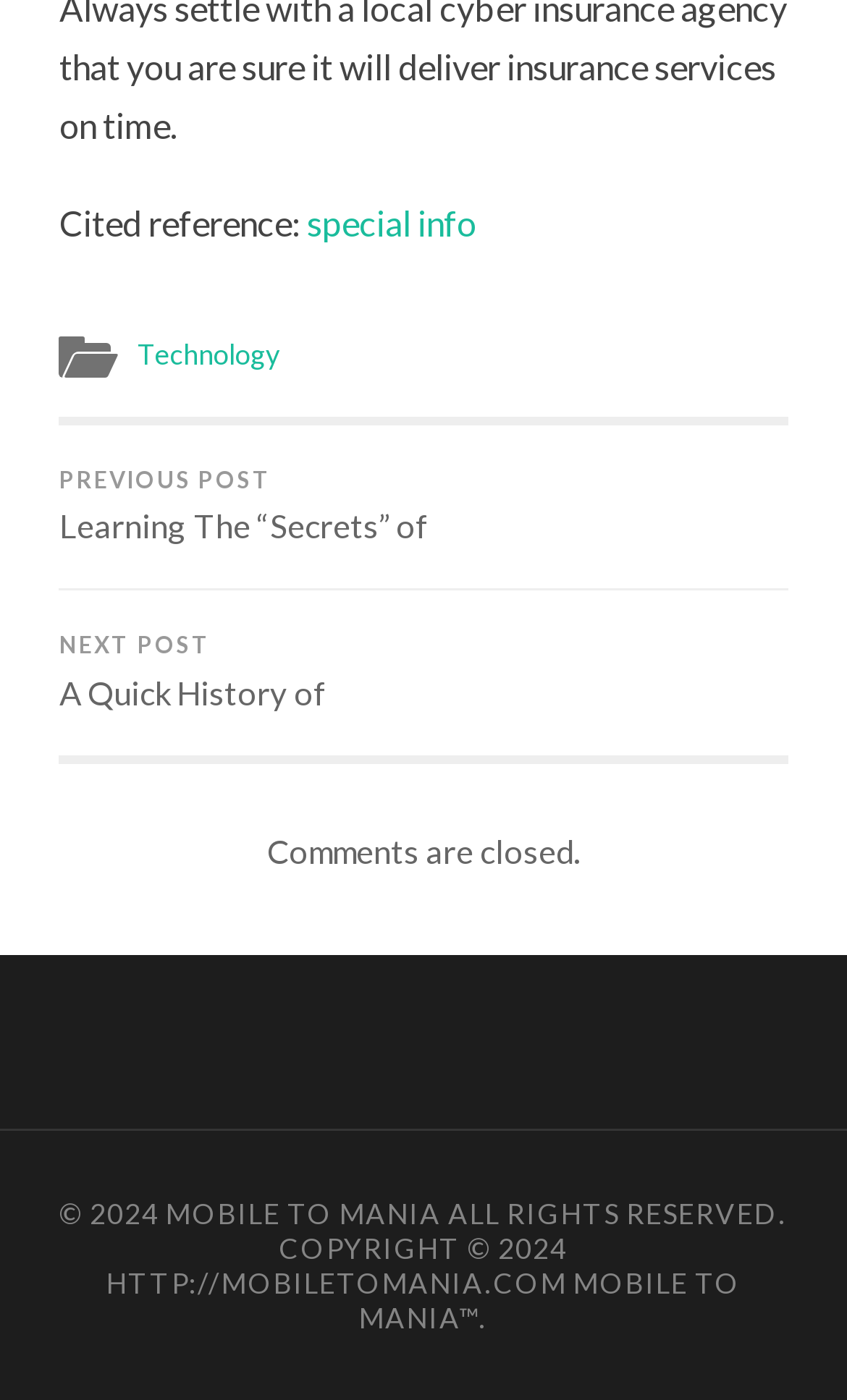What is the status of comments on this post? Observe the screenshot and provide a one-word or short phrase answer.

Comments are closed